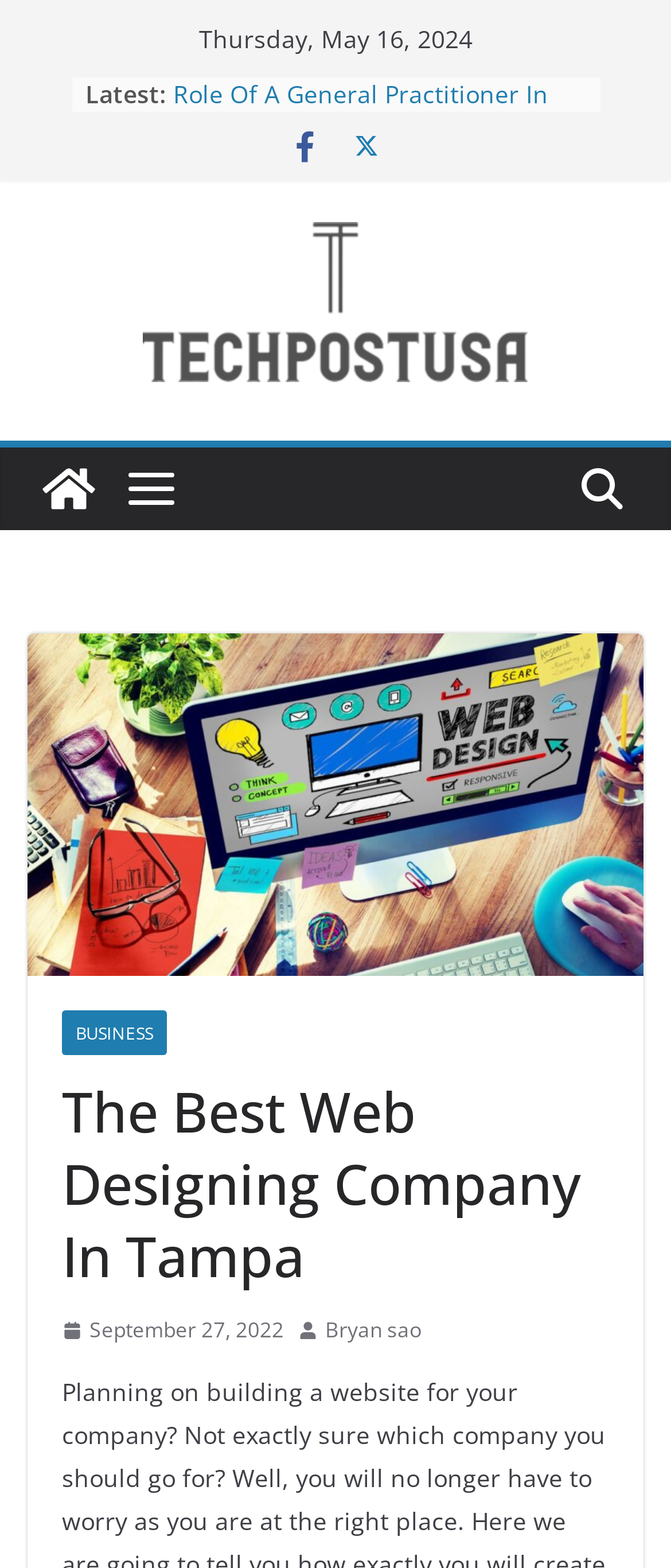Please find the bounding box coordinates of the section that needs to be clicked to achieve this instruction: "explore the article about web designing company".

[0.092, 0.686, 0.908, 0.823]